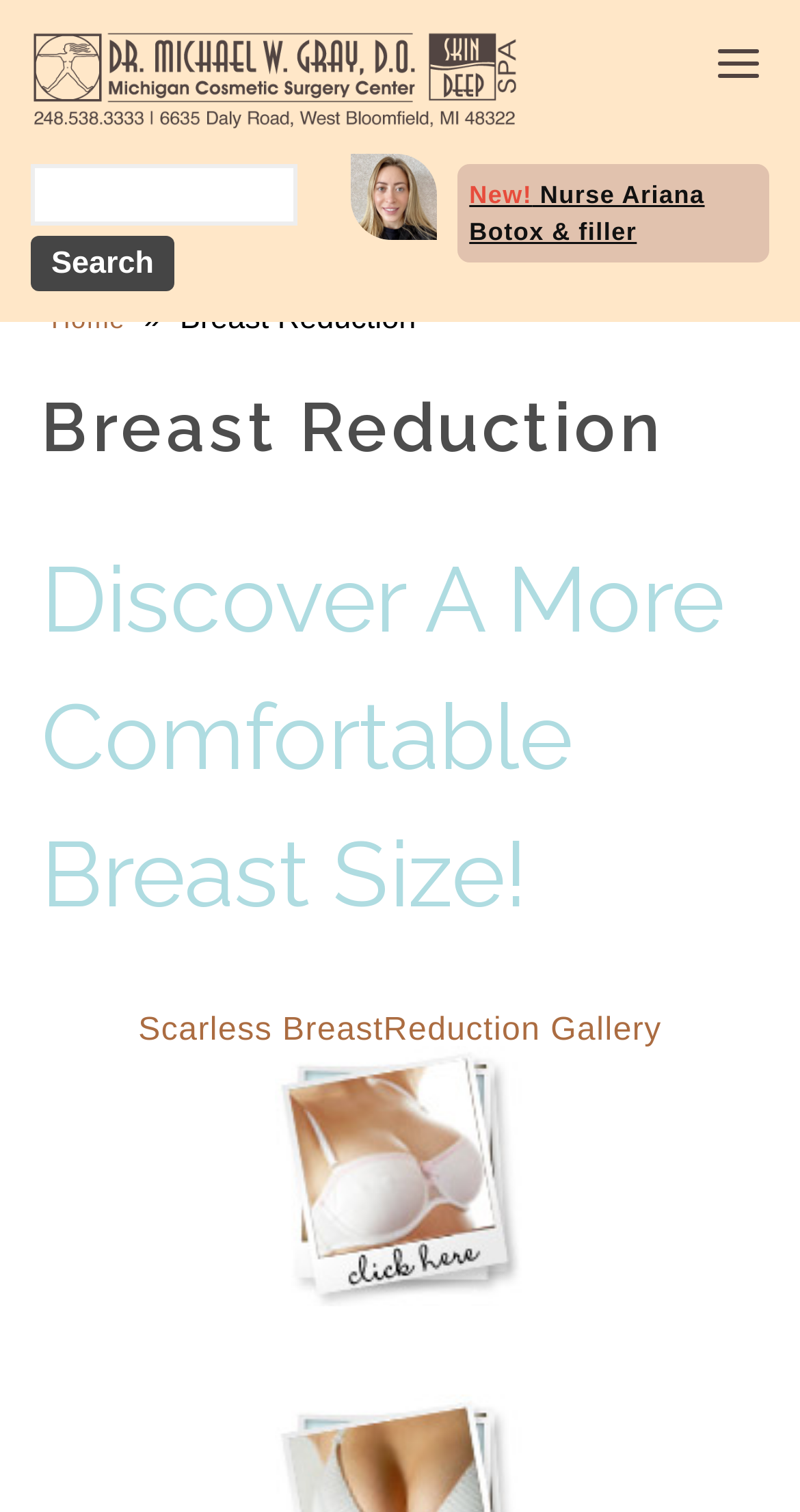Are there any links to other pages on this webpage?
Relying on the image, give a concise answer in one word or a brief phrase.

Yes